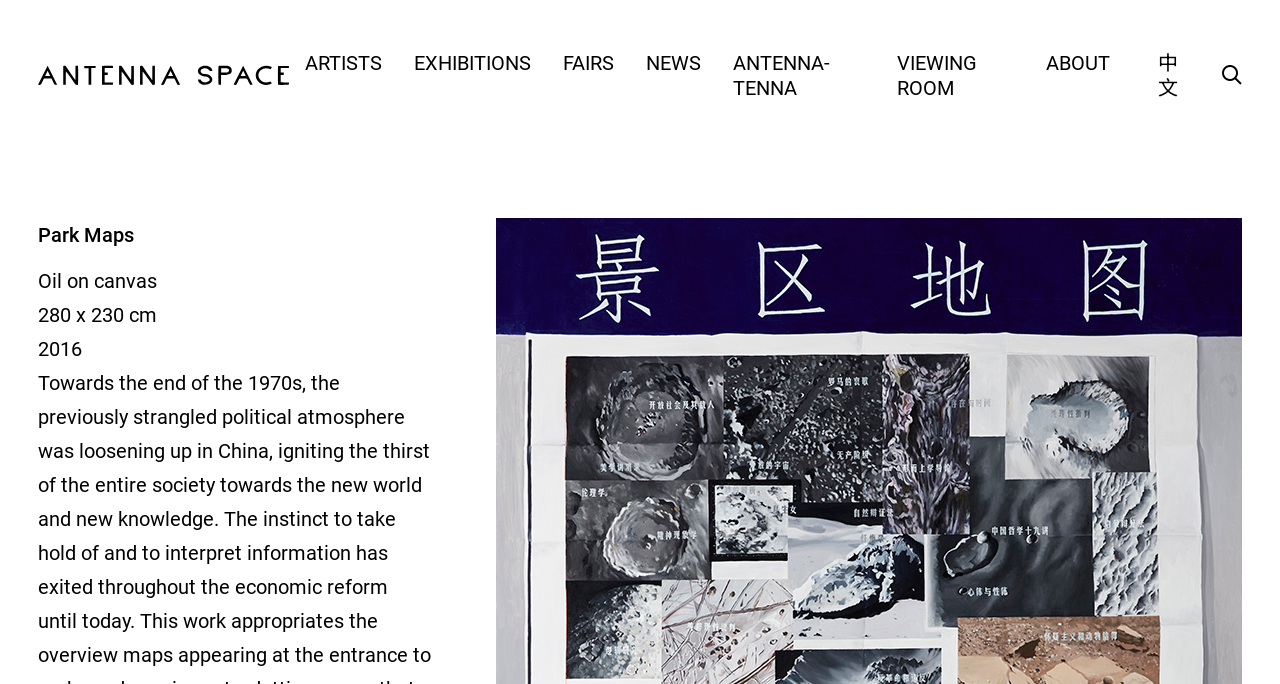Pinpoint the bounding box coordinates of the element to be clicked to execute the instruction: "View 'Premium Features'".

None